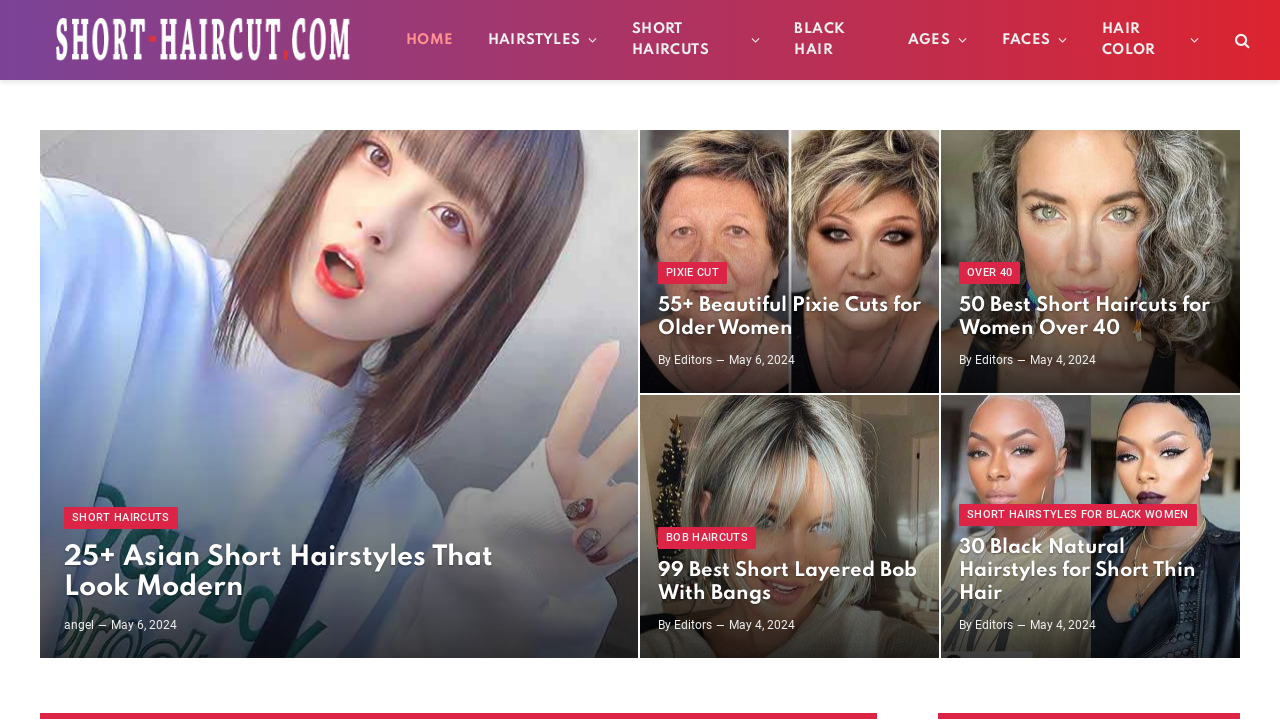Kindly determine the bounding box coordinates for the clickable area to achieve the given instruction: "explore 55+ Beautiful Pixie Cuts for Older Women".

[0.5, 0.18, 0.734, 0.543]